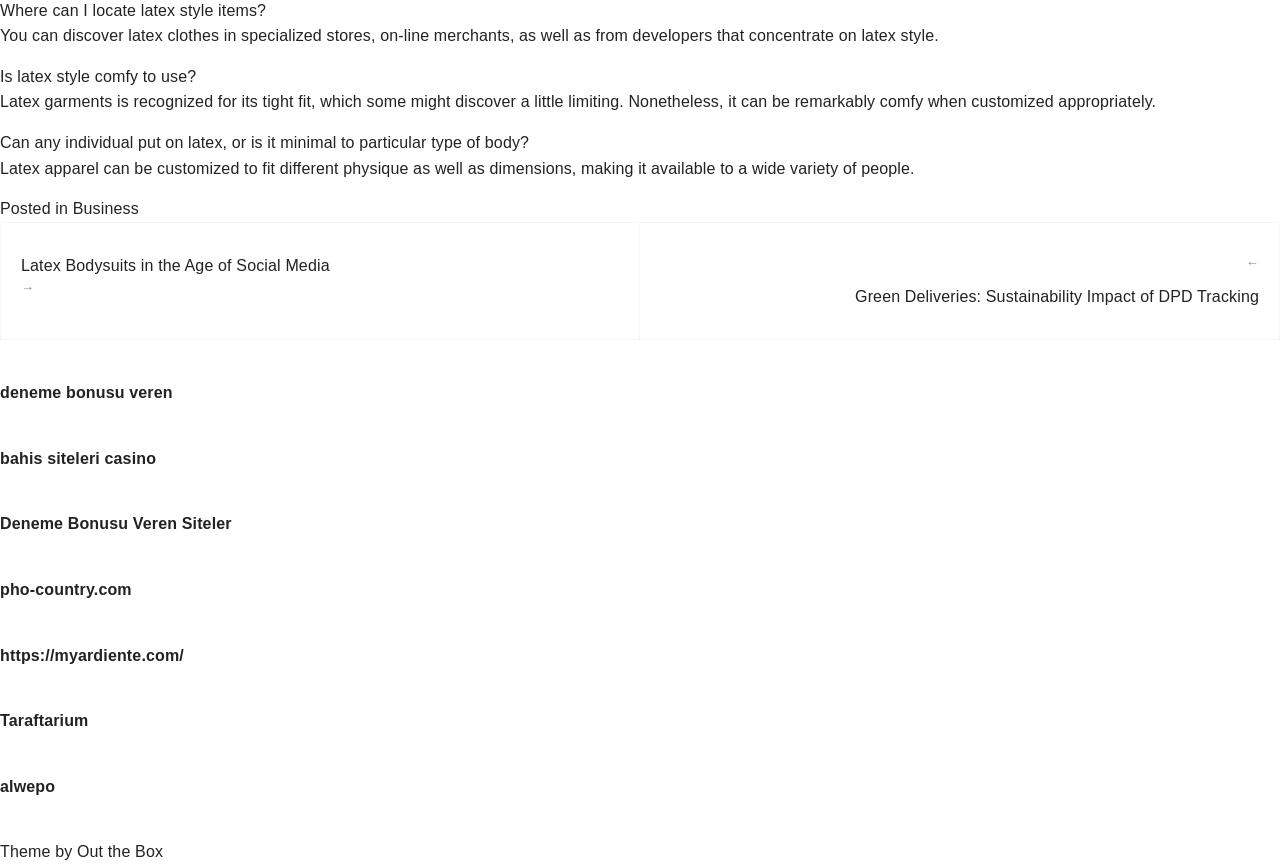What is the topic of the first question on the webpage?
Answer the question with as much detail as possible.

The first question on the webpage is 'Where can I locate latex style items?' which indicates that the topic of this question is latex style items.